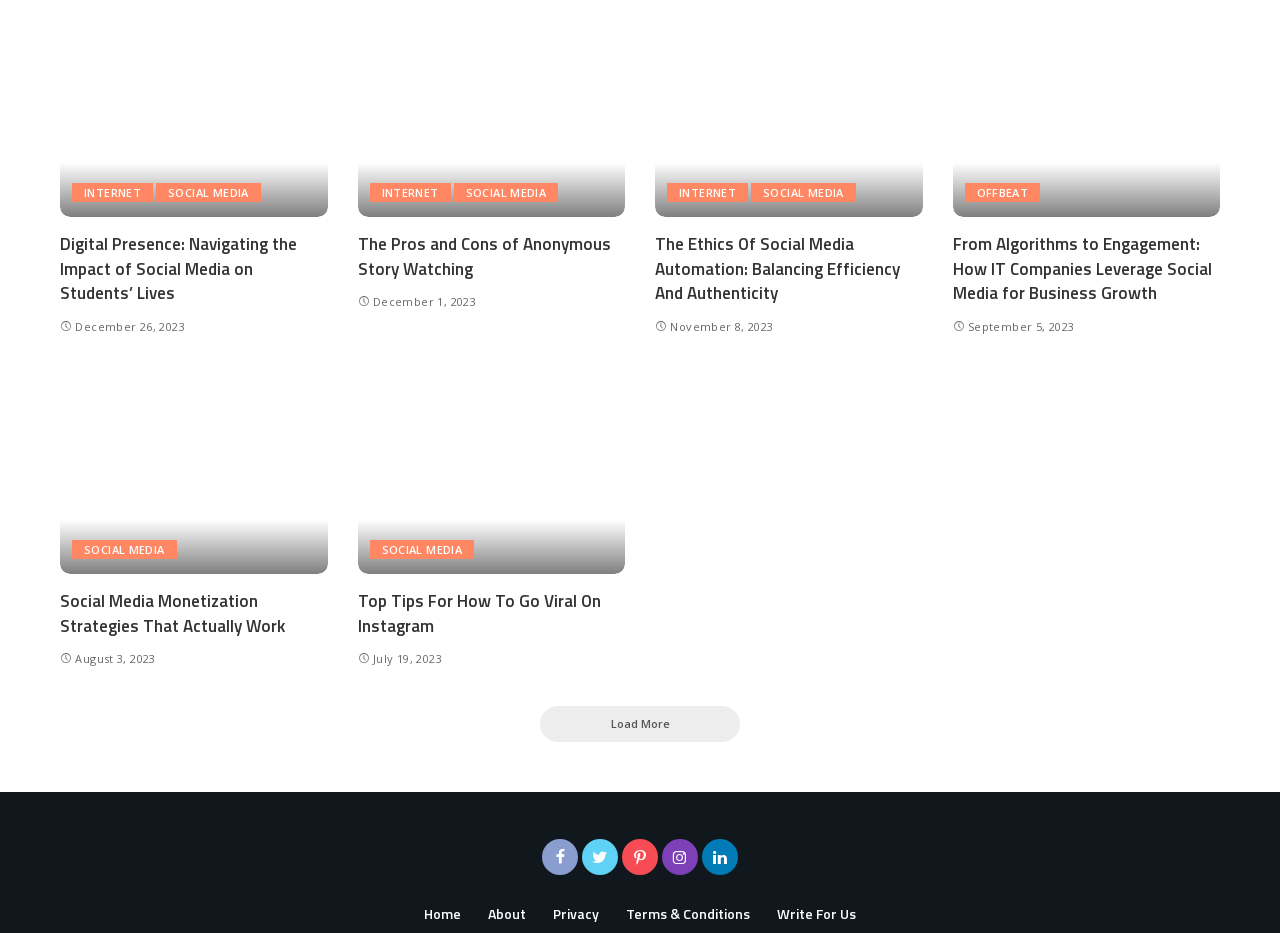What is the action of the woman in the image?
Based on the visual content, answer with a single word or a brief phrase.

Drinking coffee while looking at pictures on her phone